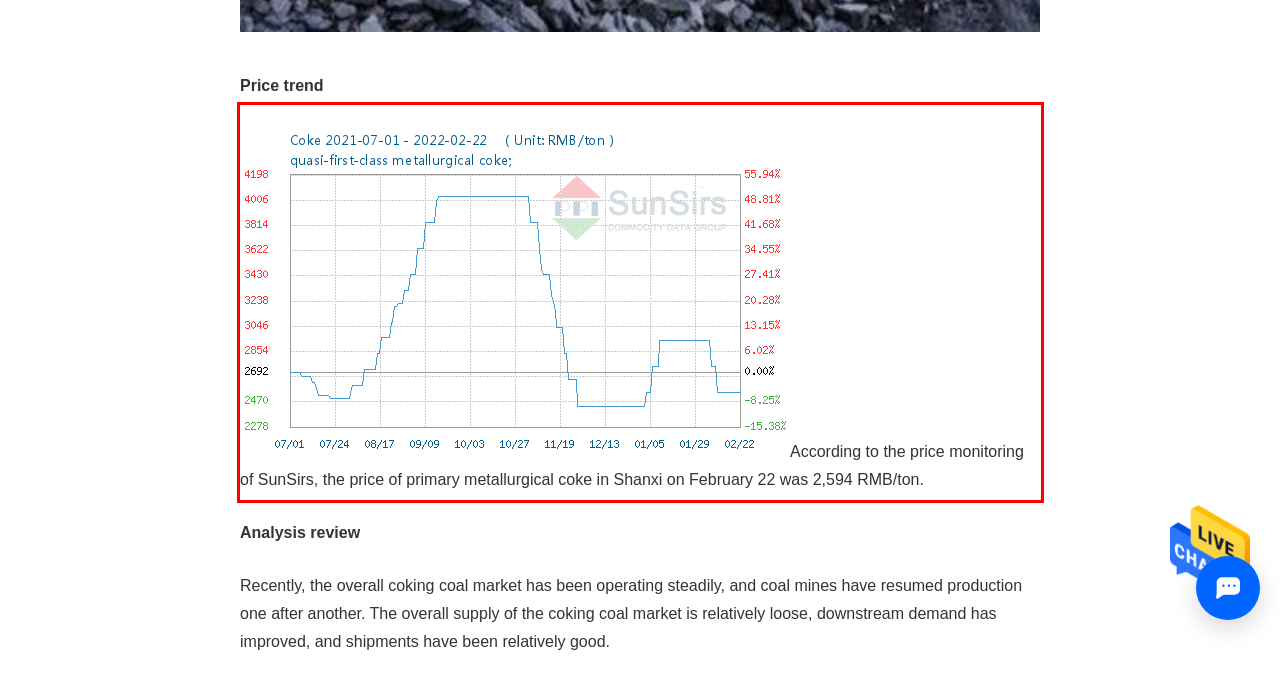Identify the text inside the red bounding box in the provided webpage screenshot and transcribe it.

According to the price monitoring of SunSirs, the price of primary metallurgical coke in Shanxi on February 22 was 2,594 RMB/ton.